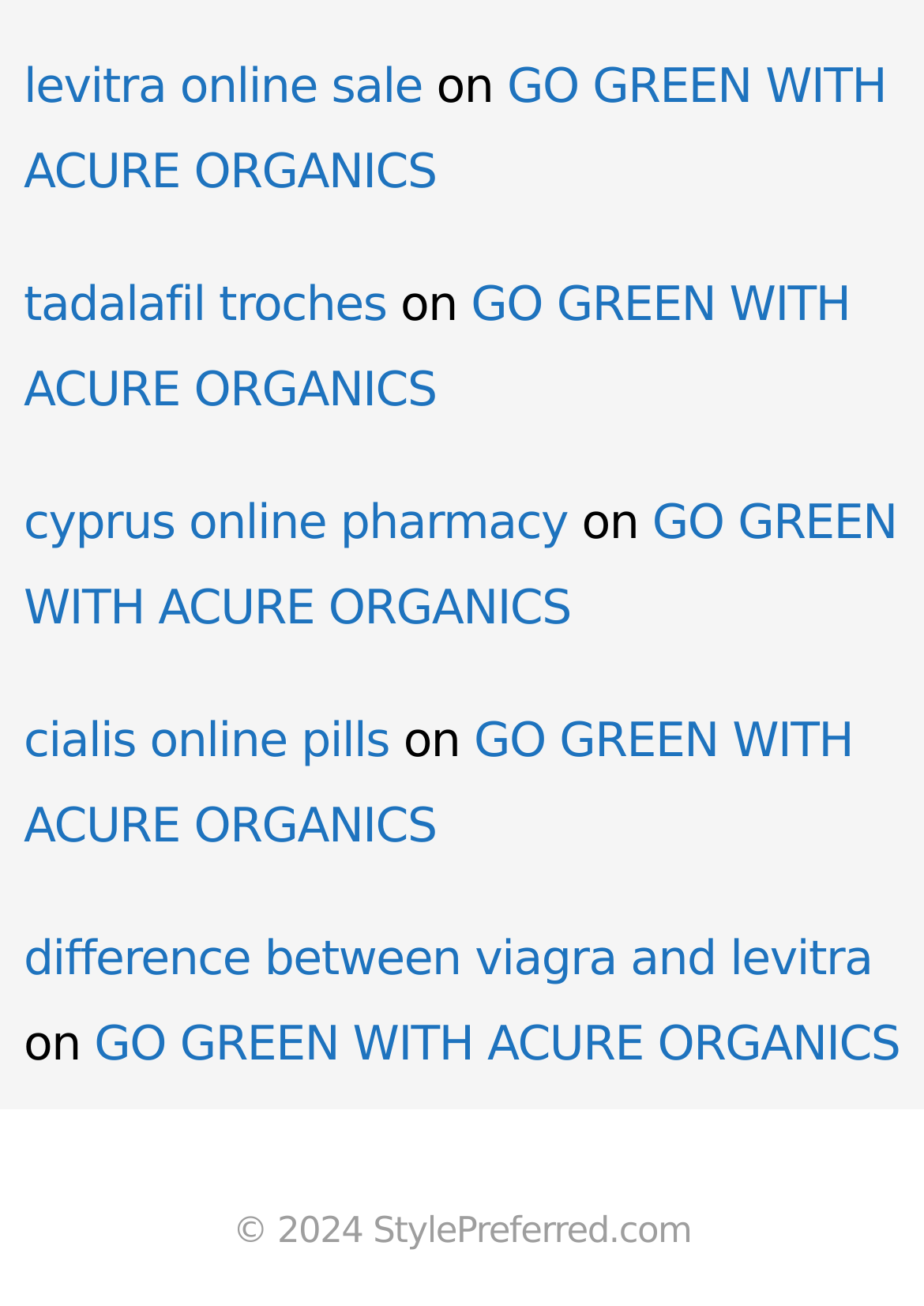What is the last link in the last footer section?
Look at the screenshot and give a one-word or phrase answer.

GO GREEN WITH ACURE ORGANICS